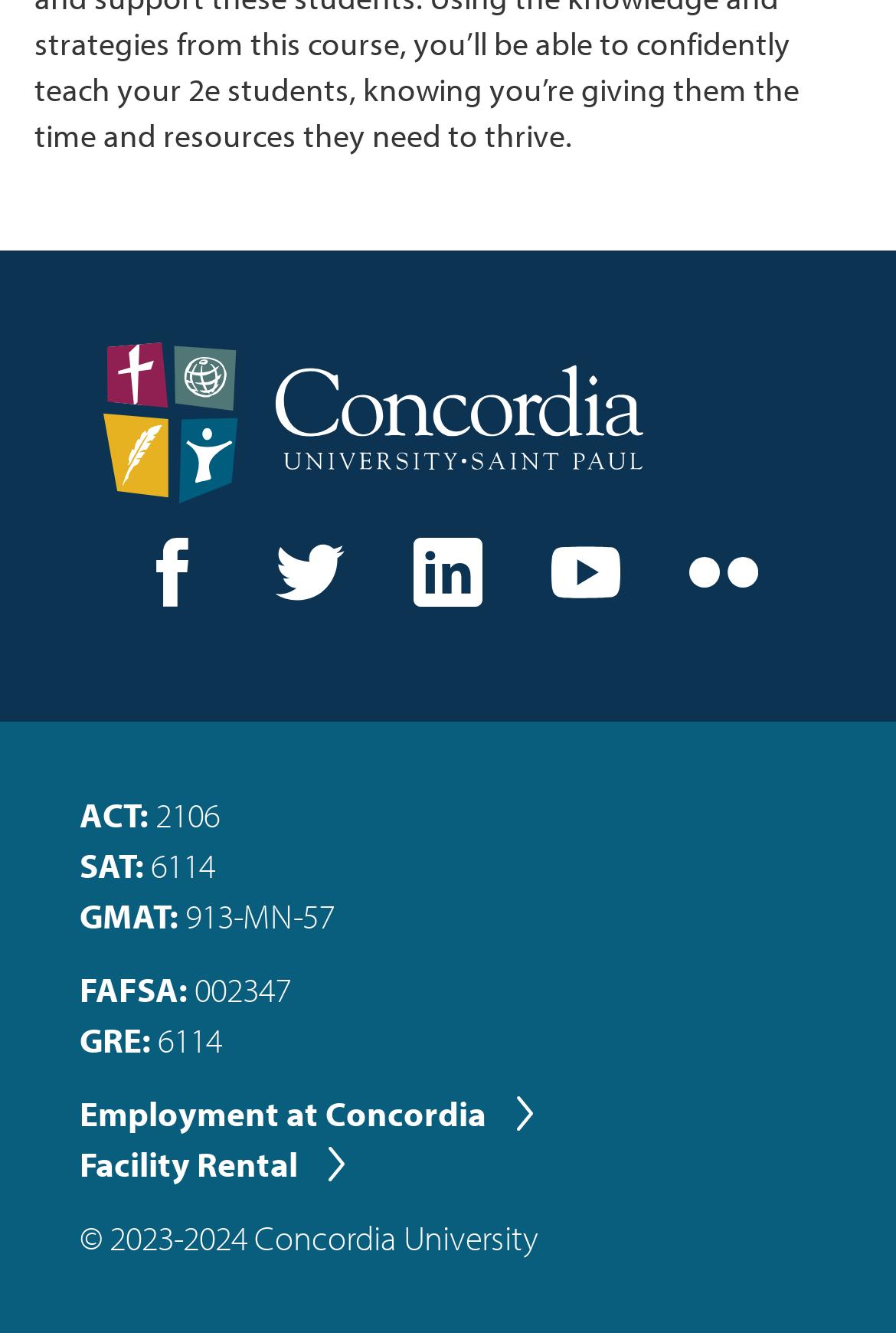Identify the bounding box coordinates of the element to click to follow this instruction: 'go to Facebook page'. Ensure the coordinates are four float values between 0 and 1, provided as [left, top, right, bottom].

[0.118, 0.403, 0.265, 0.464]